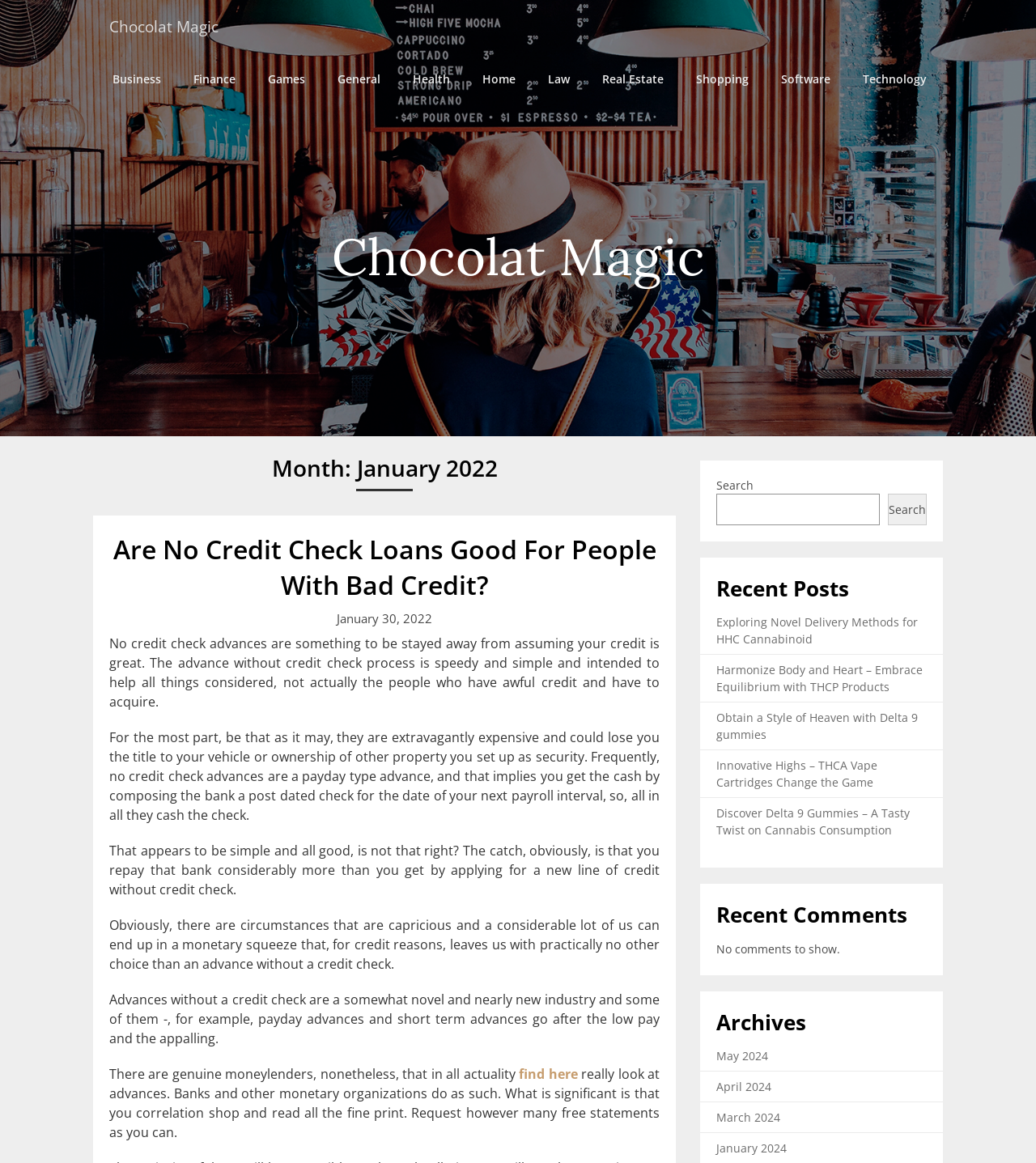Please identify the bounding box coordinates of the element I should click to complete this instruction: 'Read 'Exploring Novel Delivery Methods for HHC Cannabinoid''. The coordinates should be given as four float numbers between 0 and 1, like this: [left, top, right, bottom].

[0.691, 0.528, 0.886, 0.556]